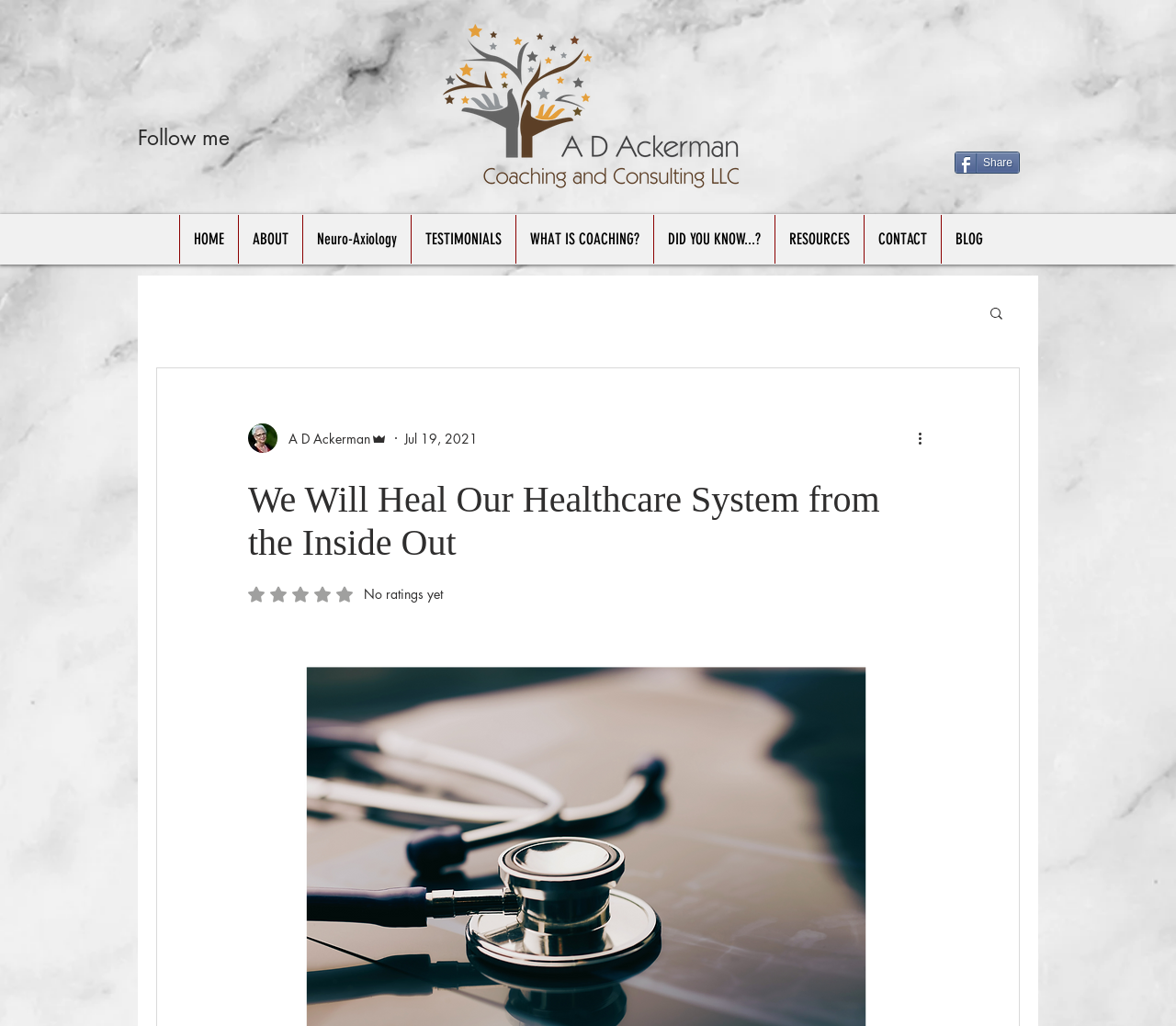Pinpoint the bounding box coordinates of the element that must be clicked to accomplish the following instruction: "View the CONTACT page". The coordinates should be in the format of four float numbers between 0 and 1, i.e., [left, top, right, bottom].

[0.734, 0.209, 0.8, 0.257]